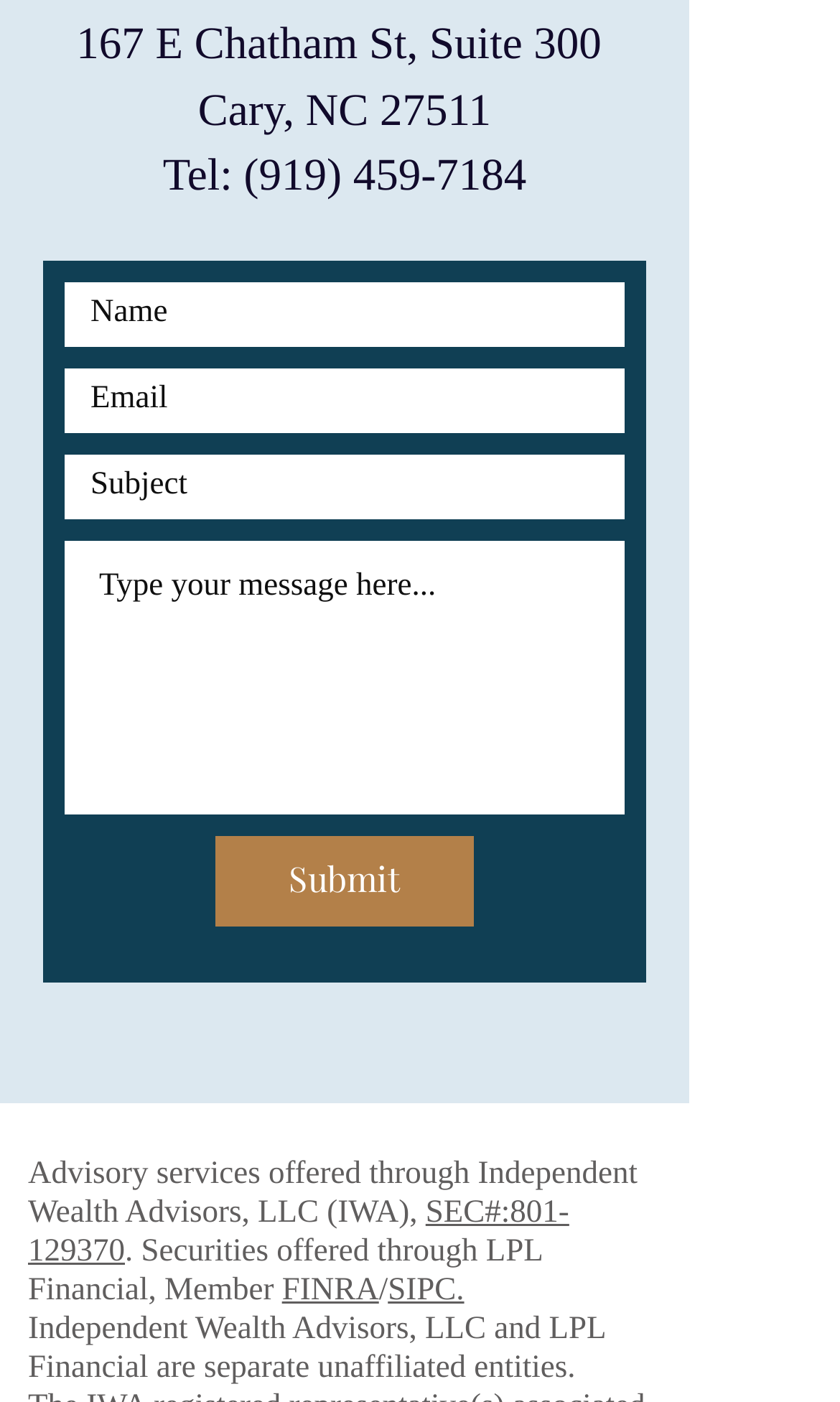Refer to the screenshot and answer the following question in detail:
What social media platforms are linked?

The social media links are located at the bottom of the webpage, and they include Facebook, Twitter, and LinkedIn, which are commonly used social media platforms.